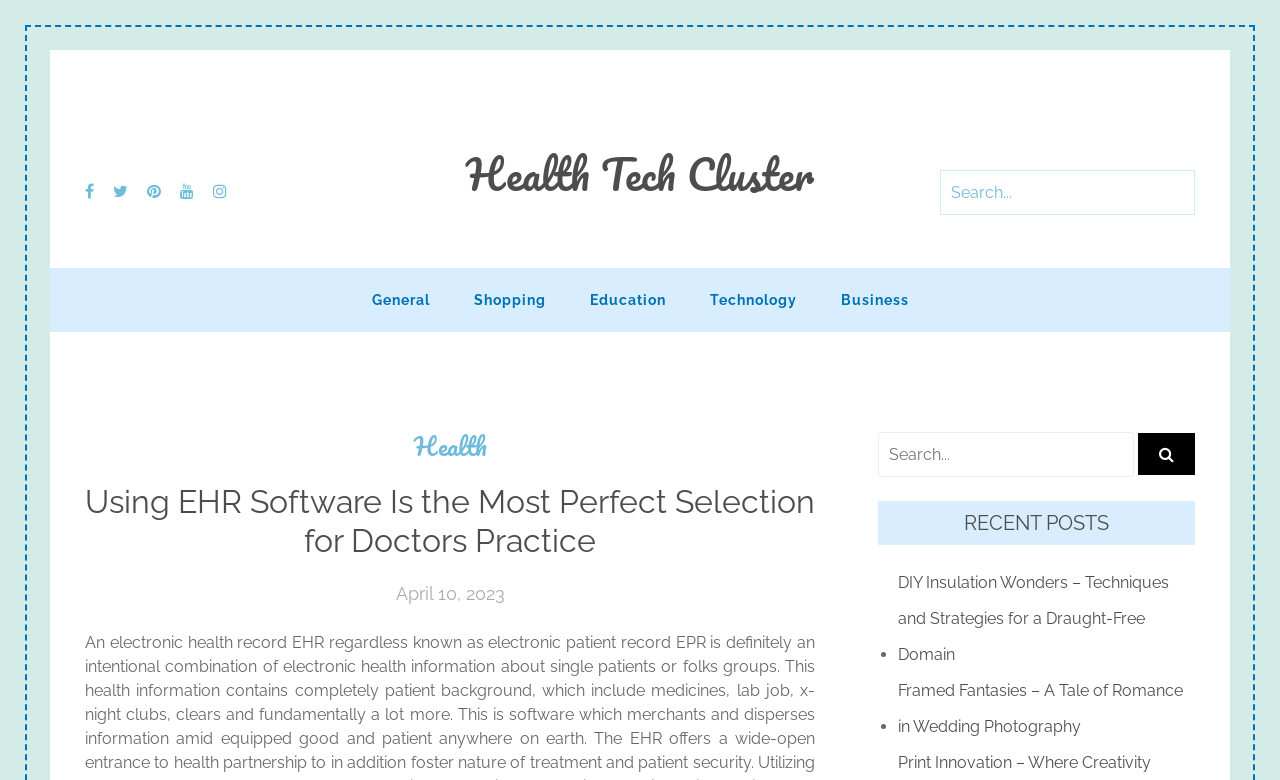Provide a short, one-word or phrase answer to the question below:
What is the purpose of the textbox with the placeholder 'Search...'?

Search the website